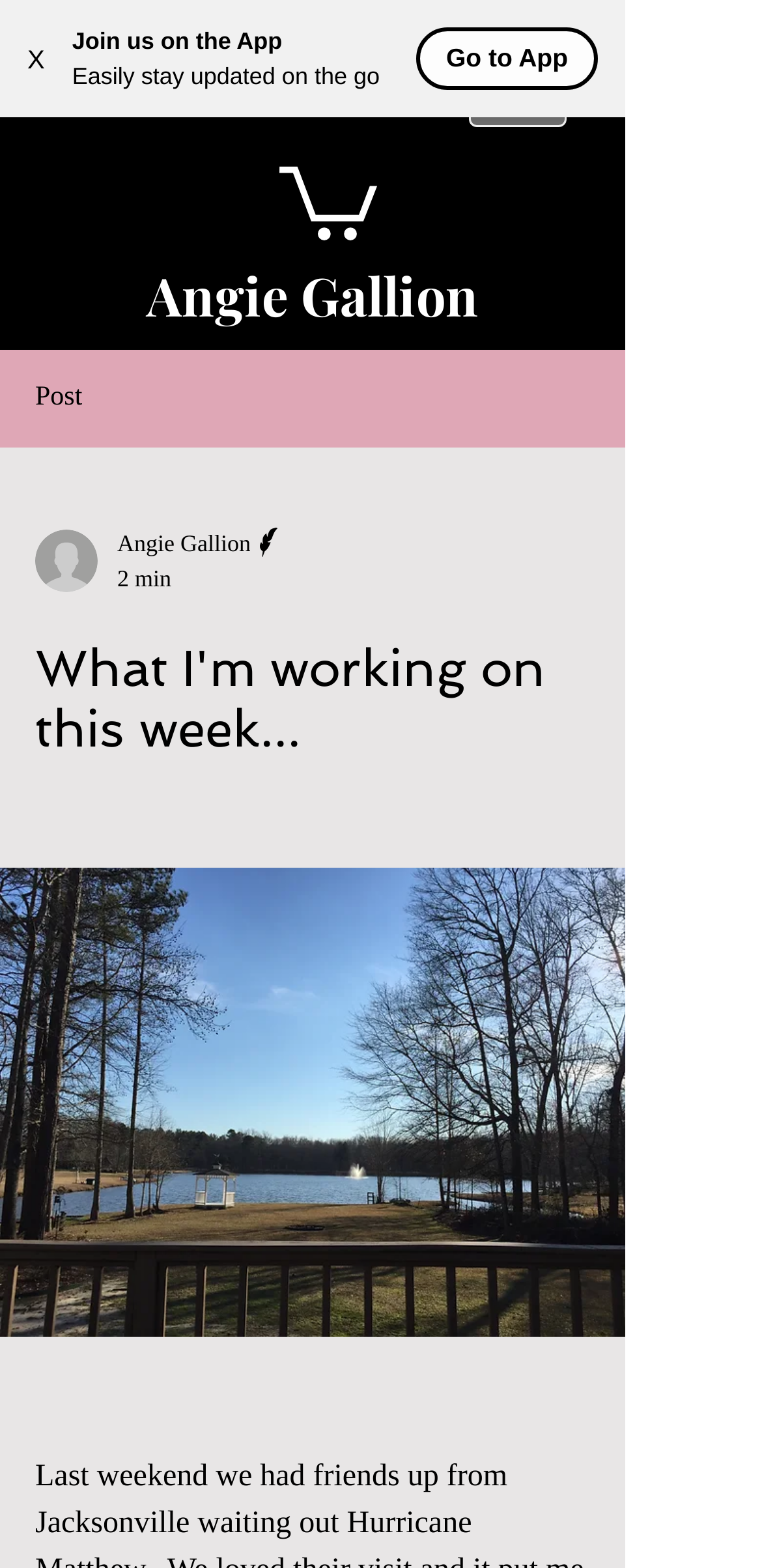What is the estimated reading time of the post?
Give a comprehensive and detailed explanation for the question.

The estimated reading time of the post can be found below the author's name and profile picture, which indicates that it will take approximately 2 minutes to read the post.